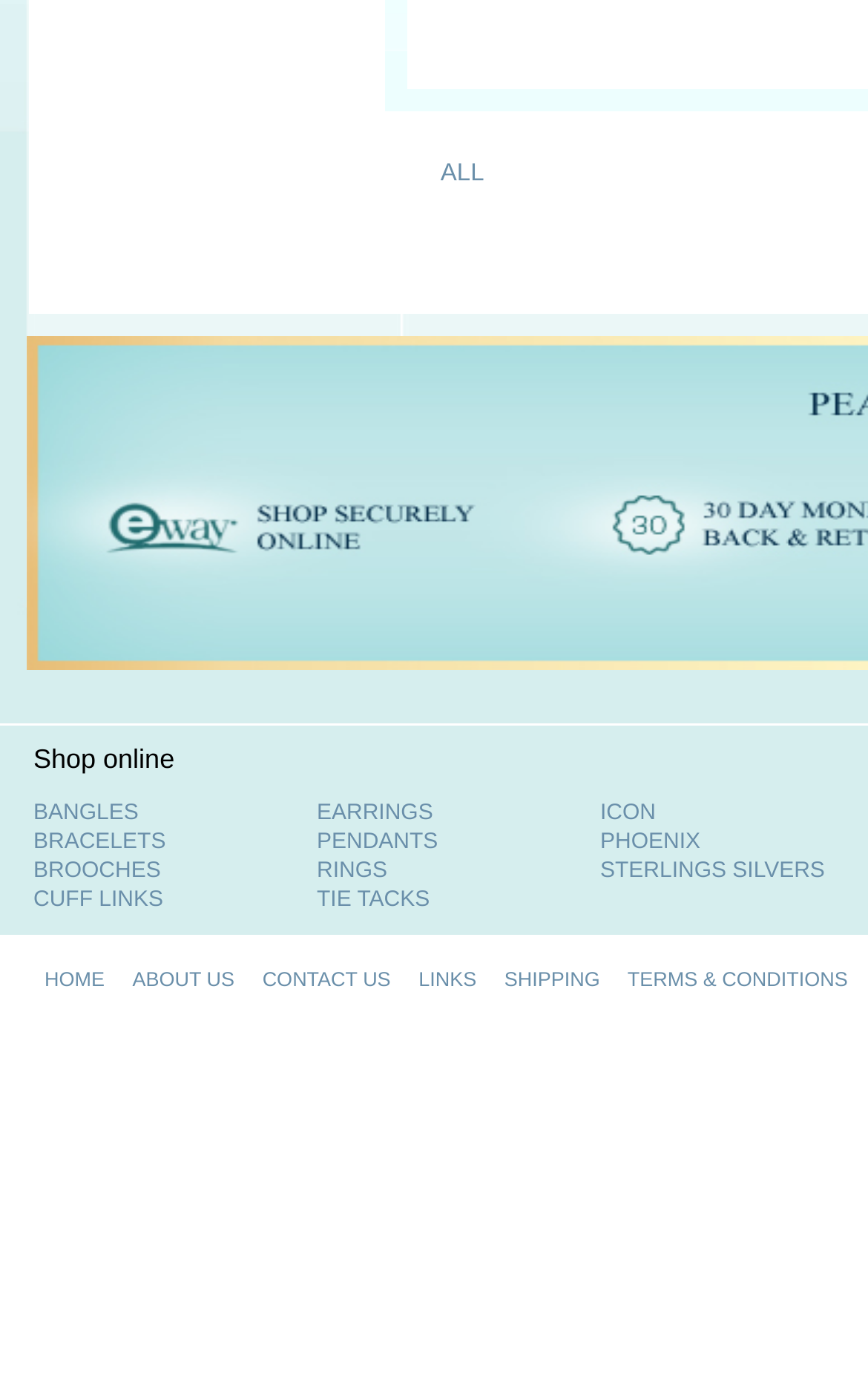Can you specify the bounding box coordinates for the region that should be clicked to fulfill this instruction: "view BRACELETS".

[0.038, 0.593, 0.191, 0.61]